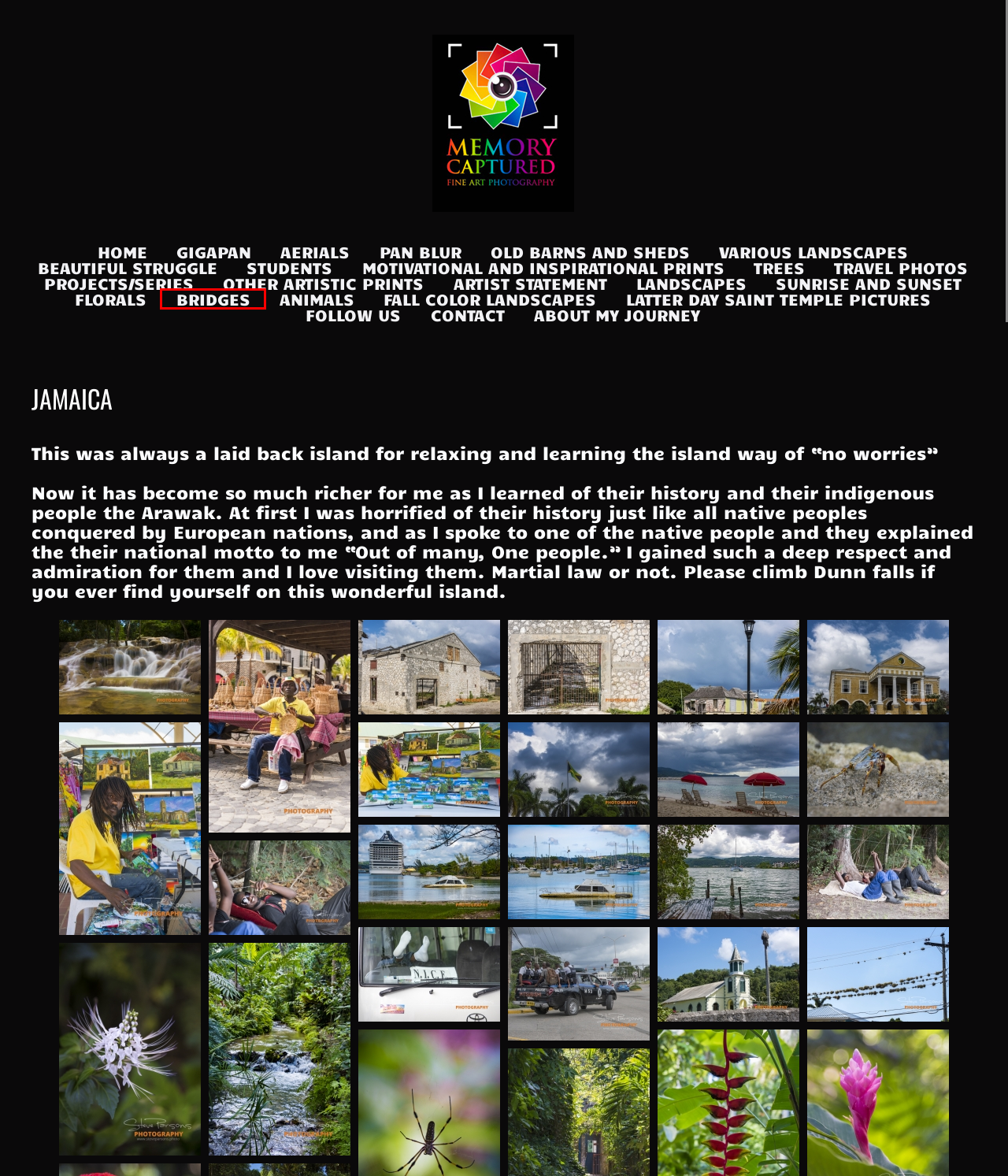Given a webpage screenshot with a red bounding box around a UI element, choose the webpage description that best matches the new webpage after clicking the element within the bounding box. Here are the candidates:
A. Projects/series
B. Sunrise and Sunset
C. Travel Photos
D. Animals
E. Florals
F. Aerials
G. Bridges
H. Beautiful Struggle

G